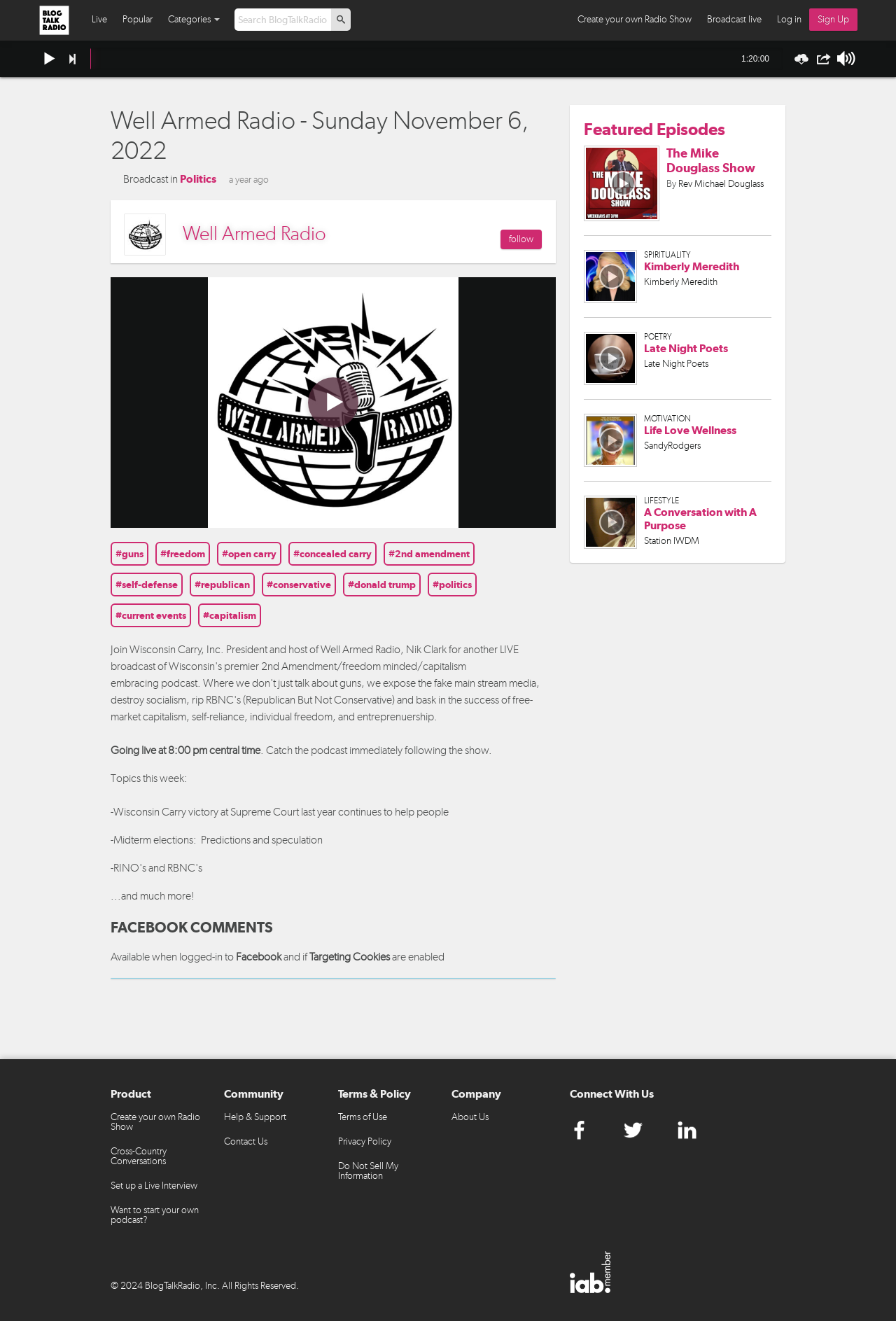Illustrate the webpage thoroughly, mentioning all important details.

This webpage appears to be a podcast page for "Well Armed Radio" with a live broadcast scheduled for Sunday, November 6, 2022. At the top of the page, there are several links to popular podcast categories, including "Live", "Popular", and "Categories". To the right of these links, there is a search bar with a "p" button next to it.

Below the search bar, there is a heading that displays the title of the podcast, "Well Armed Radio - Sunday November 6, 2022". Next to the title, there is a link to "Politics", which is the category of the podcast. The broadcast time is displayed as "1:20:00" and there are several links to social media platforms, including "J" and "~".

On the left side of the page, there is a section with several links to topics related to the podcast, including "# guns", "# freedom", "# open carry", and "# 2nd amendment". Below this section, there is a heading that reads "Going live at 8:00 pm central time" and a brief description of the podcast.

The main content of the page is divided into several sections. The first section displays a heading "FACEBOOK COMMENTS" and a message indicating that Facebook comments are only available when logged in. Below this section, there is a heading "Featured Episodes" with several links to featured podcast episodes.

The rest of the page is dedicated to displaying articles or podcast episodes, each with a heading, a link to the episode, and an image. There are three articles or episodes displayed, each with a heading, a link, and an image. The headings of the articles are "Rev Michael Douglass", "Kimberly Meredith", and "Late Night Poets".